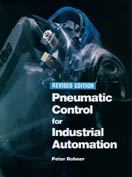Who is the author of the book?
Give a detailed and exhaustive answer to the question.

The author's name is mentioned in the caption as Peter Rohner, indicating that he is the writer of the book 'Pneumatic Control for Industrial Automation'.